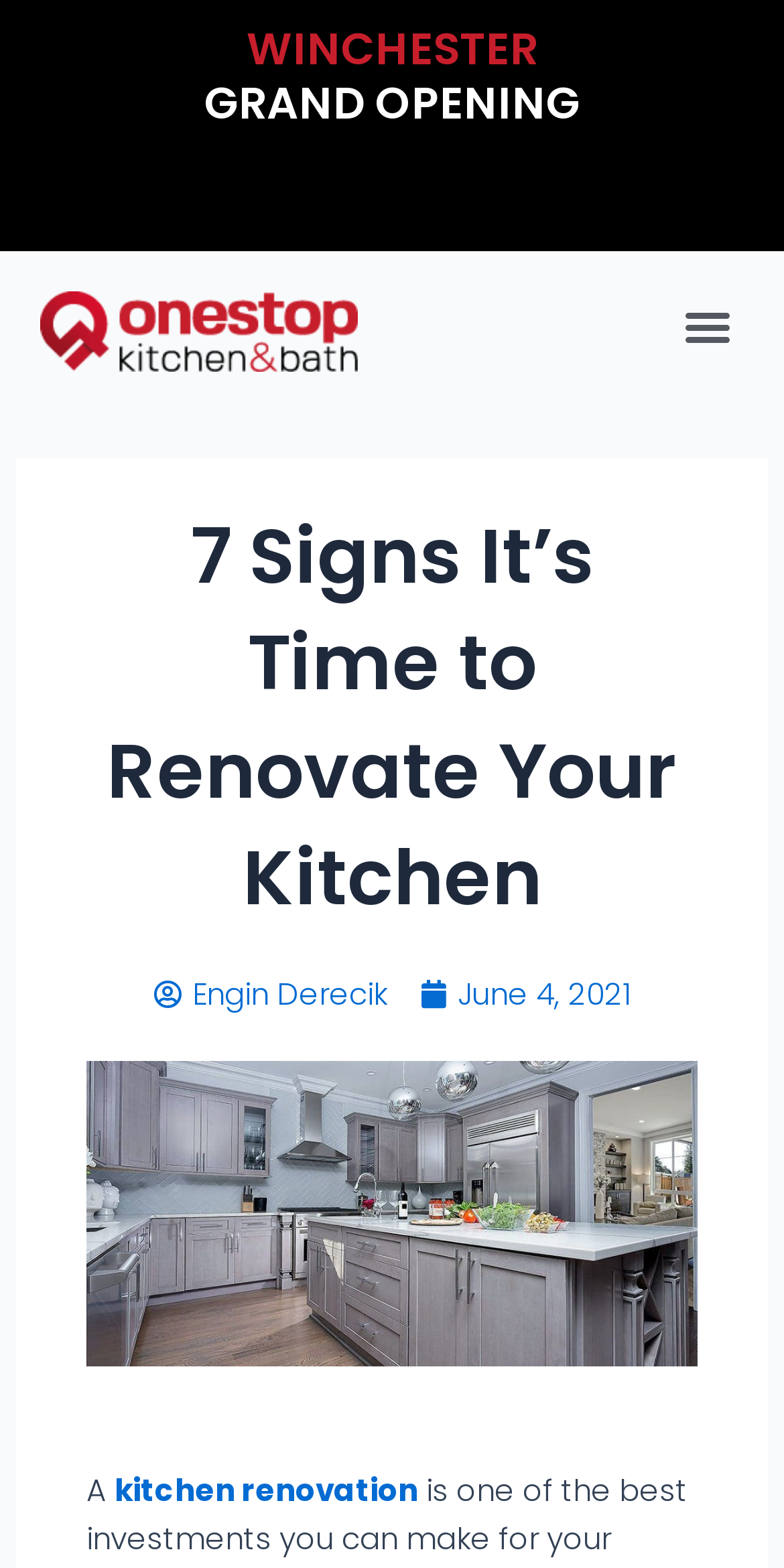Given the element description, predict the bounding box coordinates in the format (top-left x, top-left y, bottom-right x, bottom-right y). Make sure all values are between 0 and 1. Here is the element description: Engin Derecik

[0.196, 0.619, 0.494, 0.651]